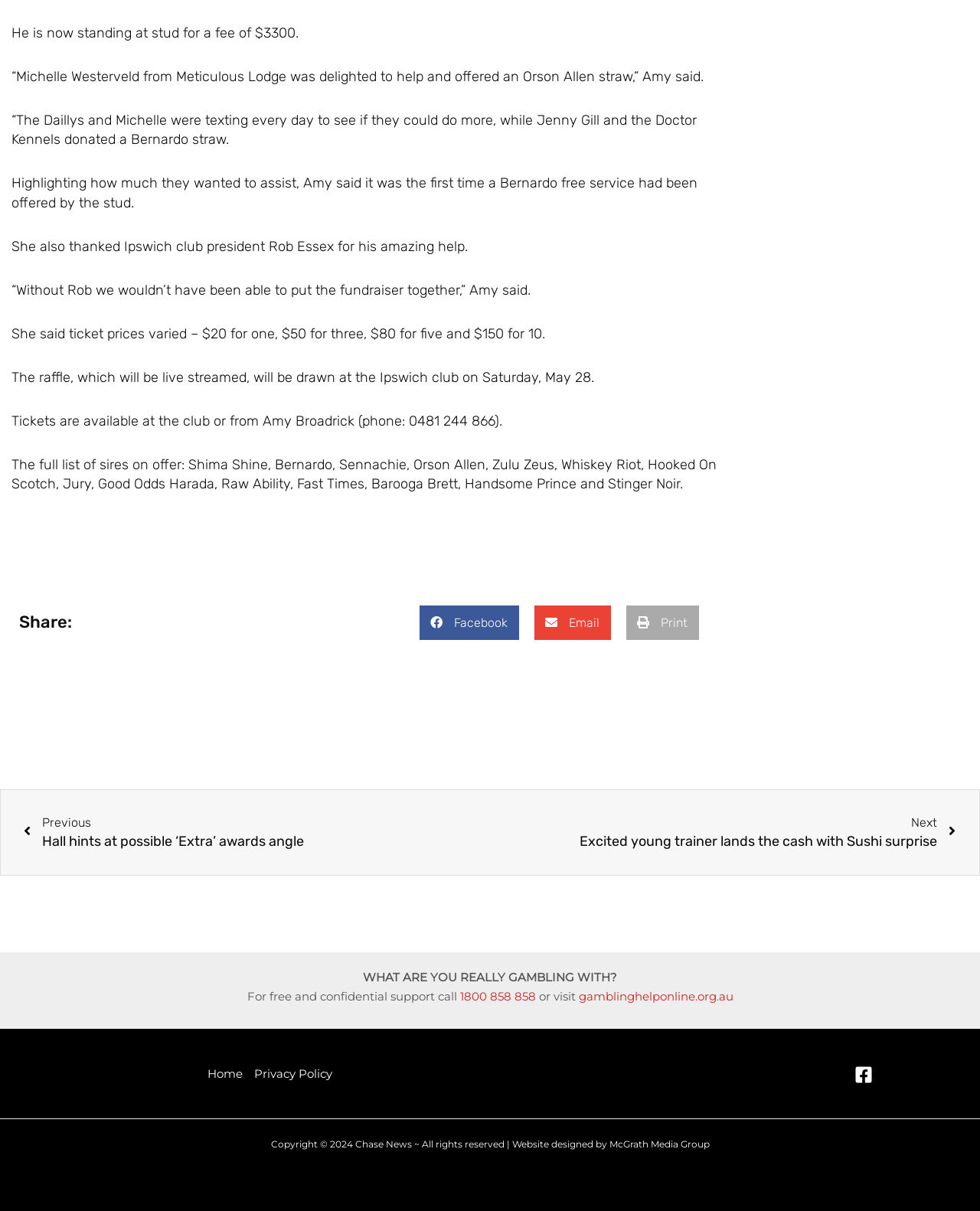What is the website's copyright information?
Please use the image to provide a one-word or short phrase answer.

Copyright 2024 Chase News